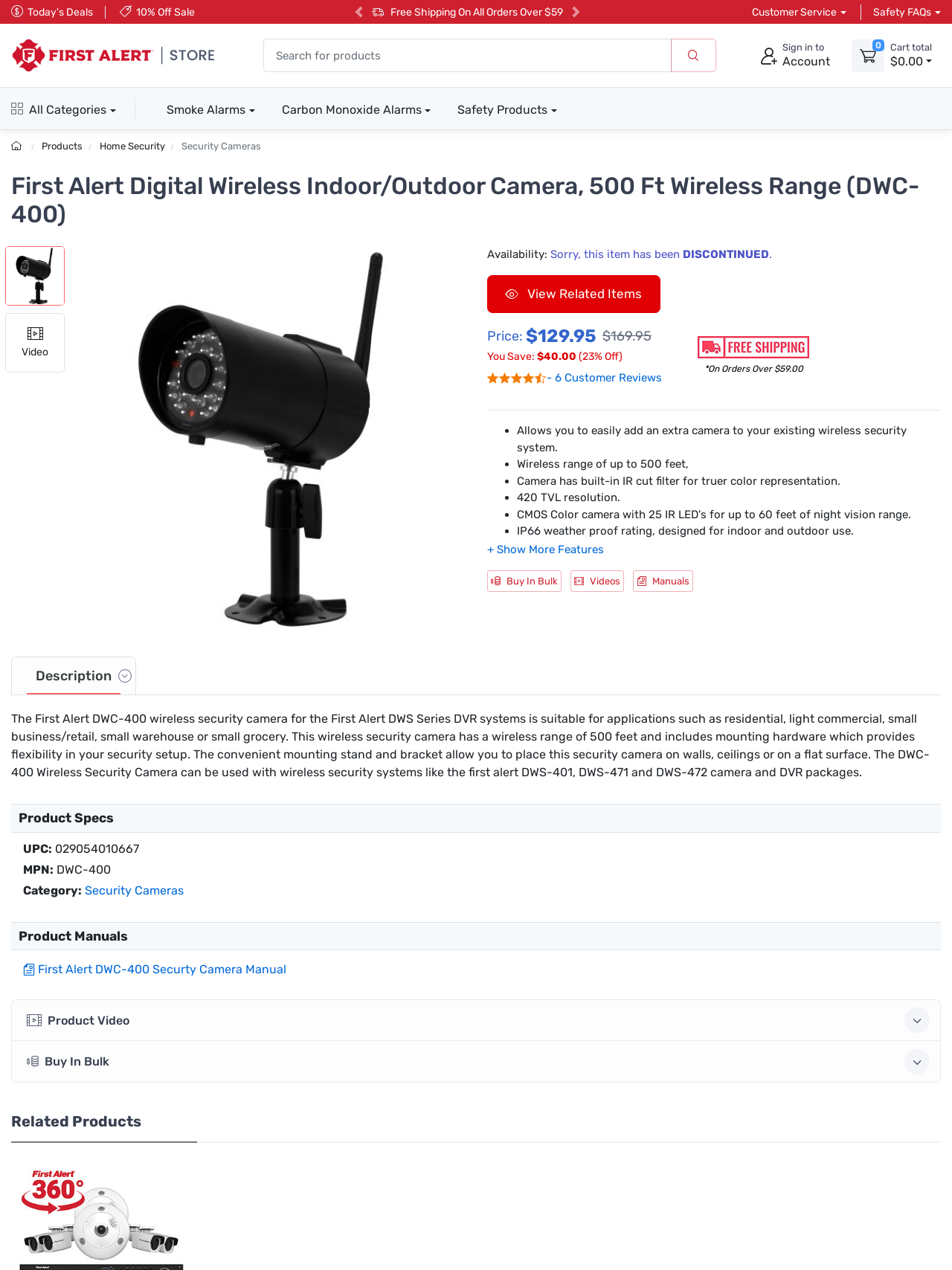Please identify the coordinates of the bounding box that should be clicked to fulfill this instruction: "Buy In Bulk".

[0.512, 0.449, 0.59, 0.466]